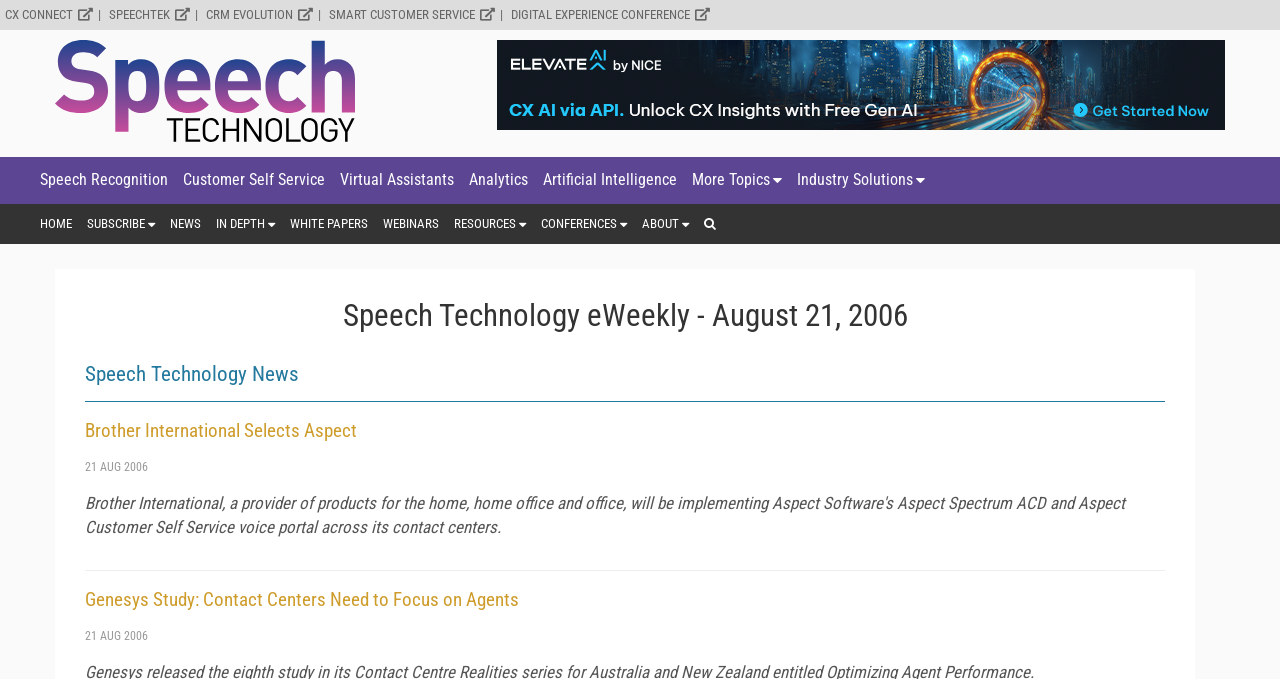Highlight the bounding box coordinates of the region I should click on to meet the following instruction: "Click on CX CONNECT".

[0.004, 0.01, 0.073, 0.032]